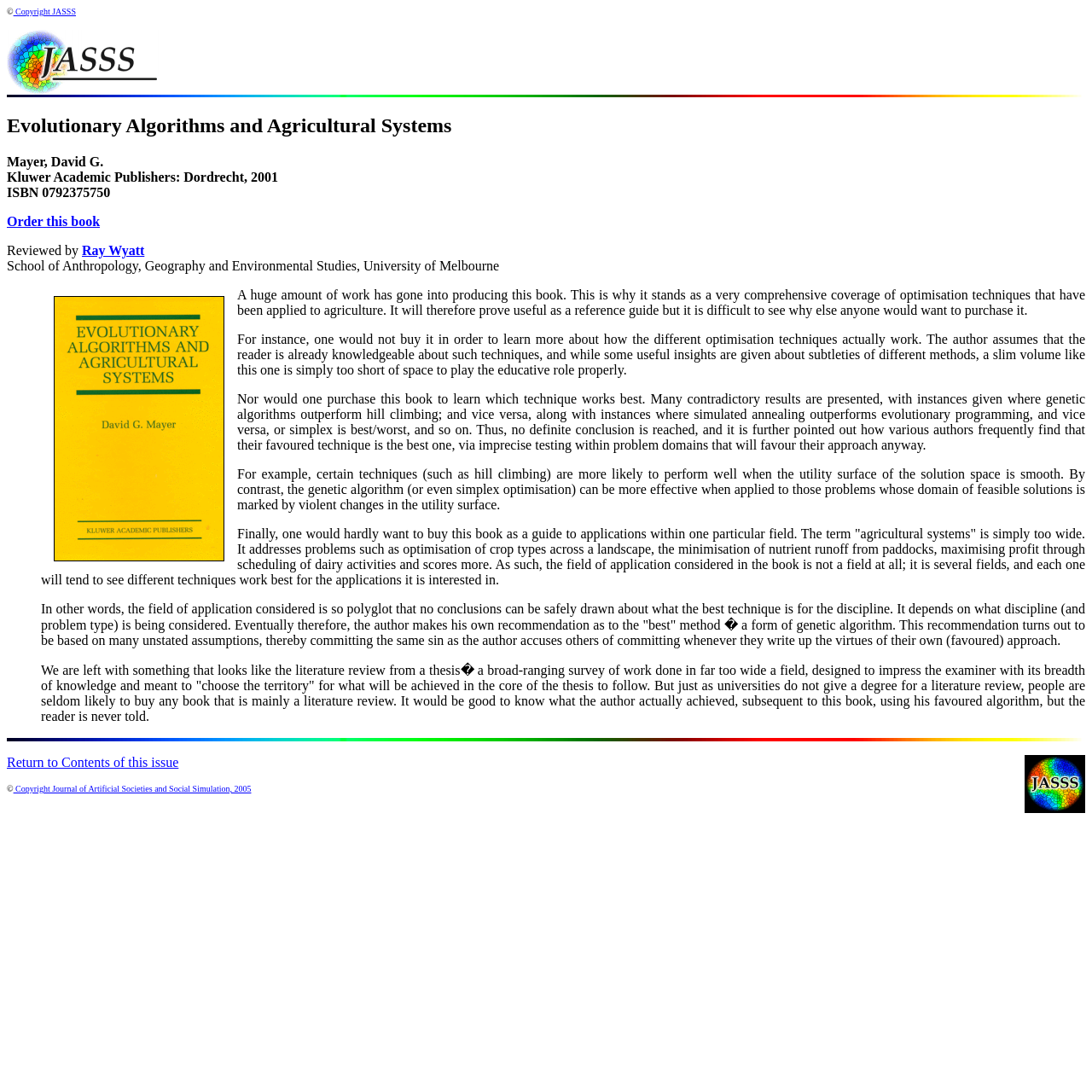What is the image displayed on the webpage?
Answer the question with just one word or phrase using the image.

Cover of book